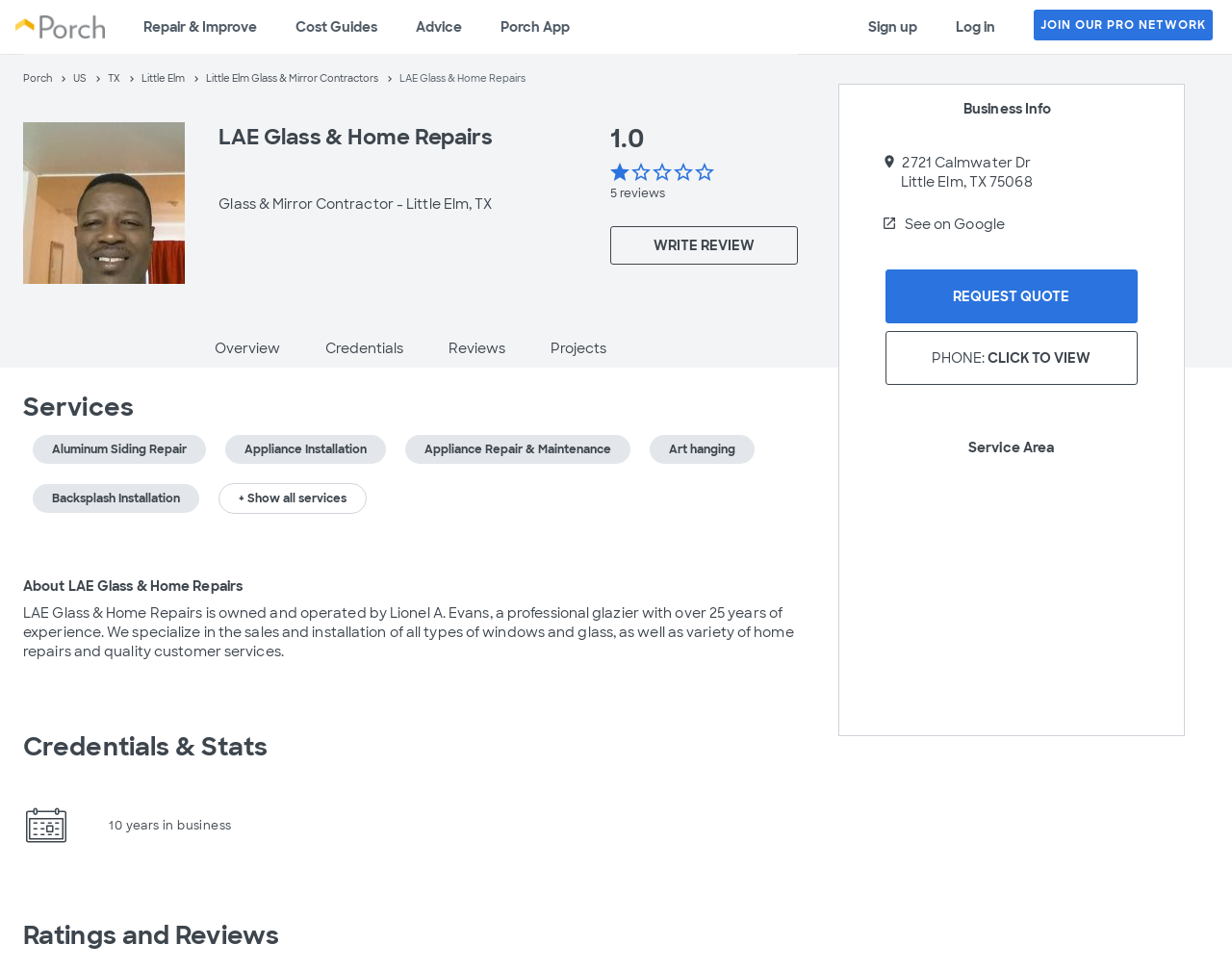Provide a single word or phrase answer to the question: 
What type of services does LAE Glass & Home Repairs offer?

Glass and window installation, home repairs